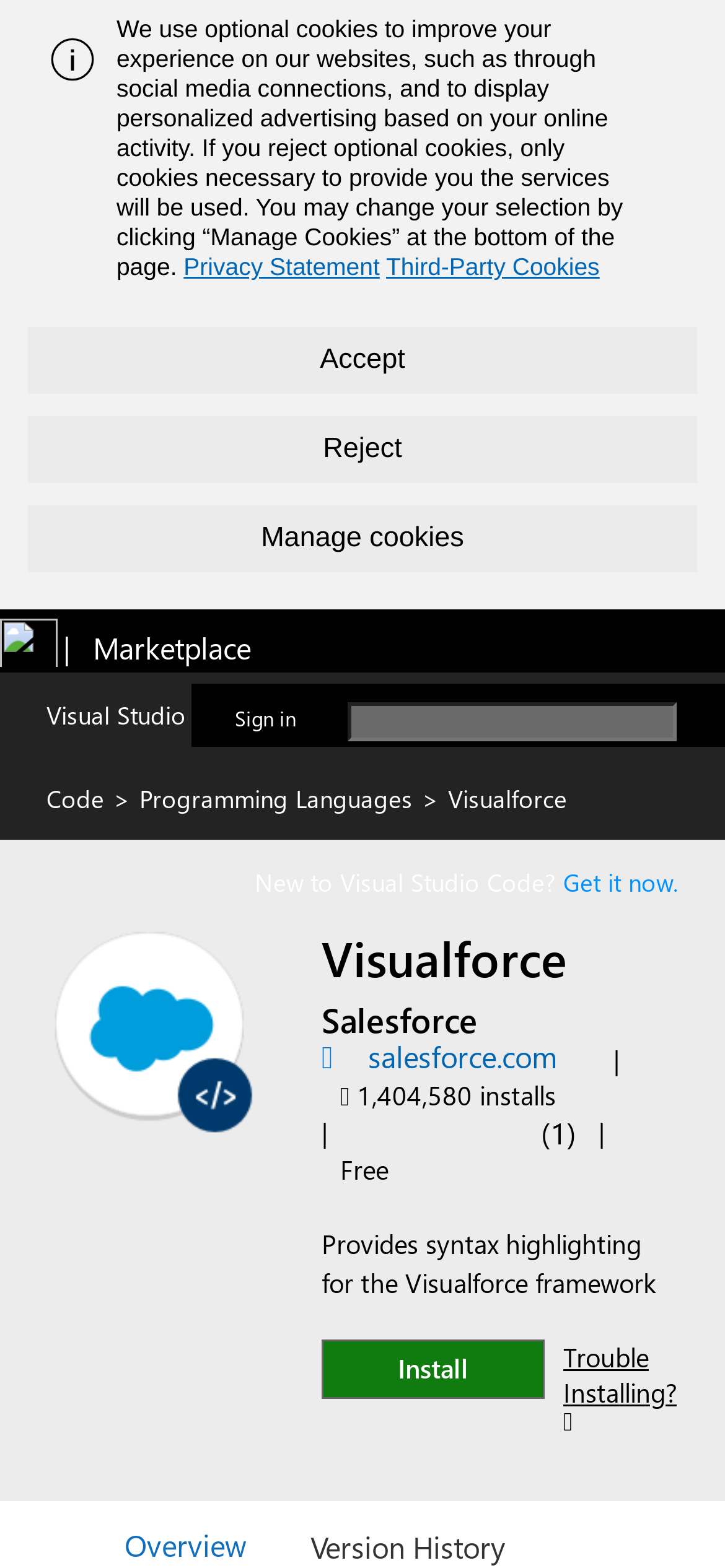Use a single word or phrase to answer the following:
What is the purpose of the extension?

Syntax highlighting for Visualforce framework